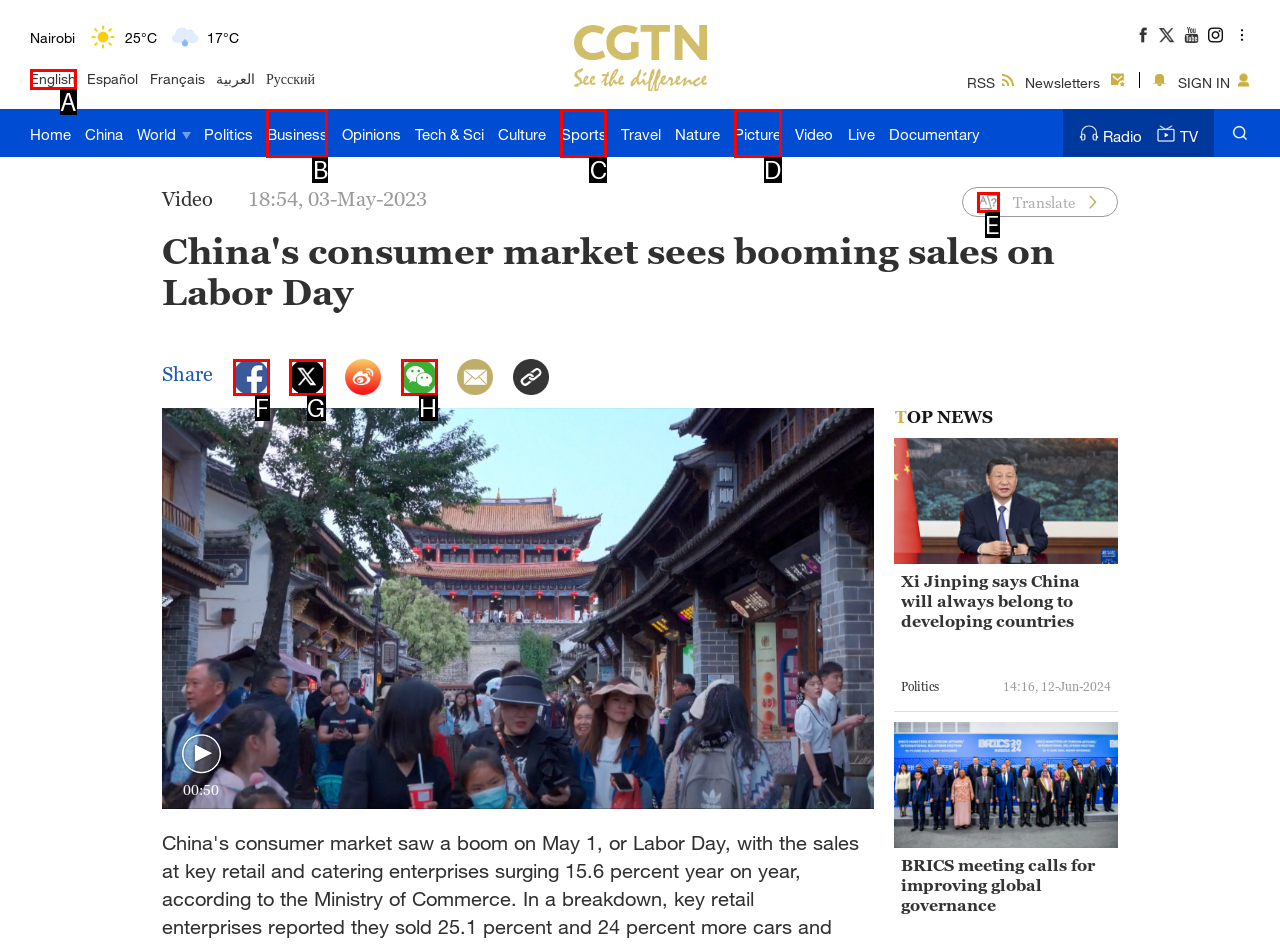Determine the UI element that matches the description: Sports
Answer with the letter from the given choices.

C